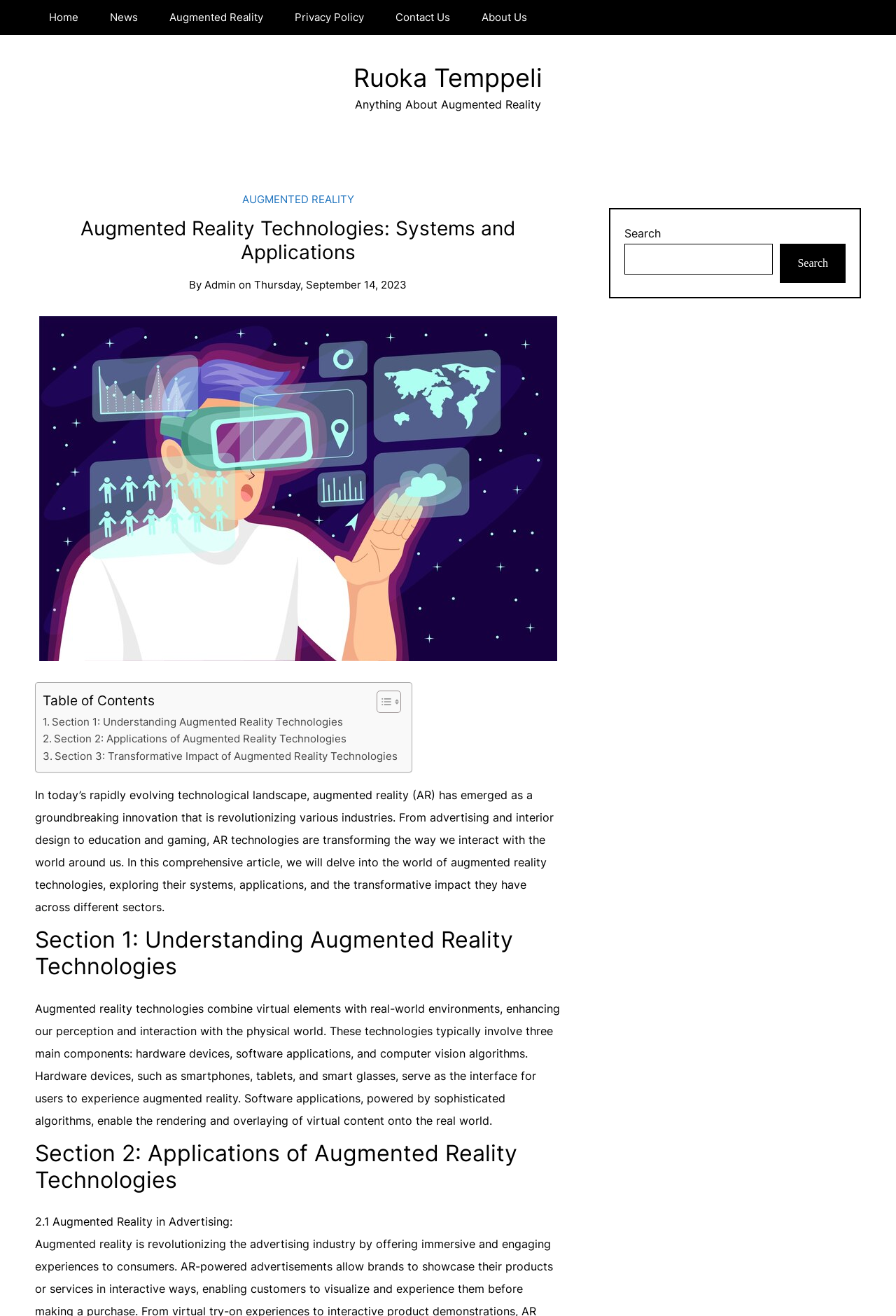Determine the bounding box coordinates of the element's region needed to click to follow the instruction: "Toggle the table of content". Provide these coordinates as four float numbers between 0 and 1, formatted as [left, top, right, bottom].

[0.409, 0.524, 0.444, 0.542]